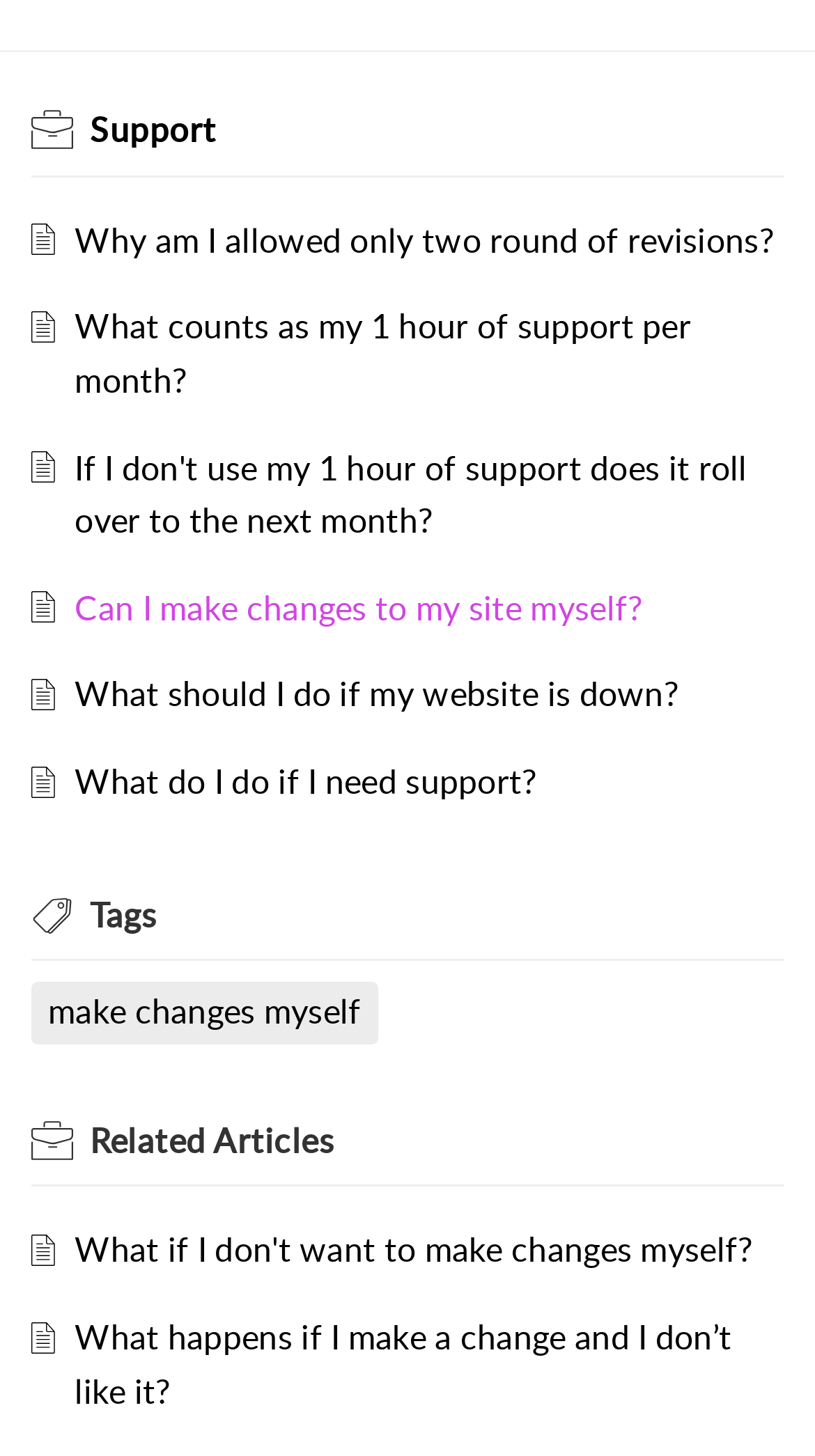Please specify the coordinates of the bounding box for the element that should be clicked to carry out this instruction: "Click on 'What counts as my 1 hour of support per month?'". The coordinates must be four float numbers between 0 and 1, formatted as [left, top, right, bottom].

[0.092, 0.209, 0.848, 0.277]